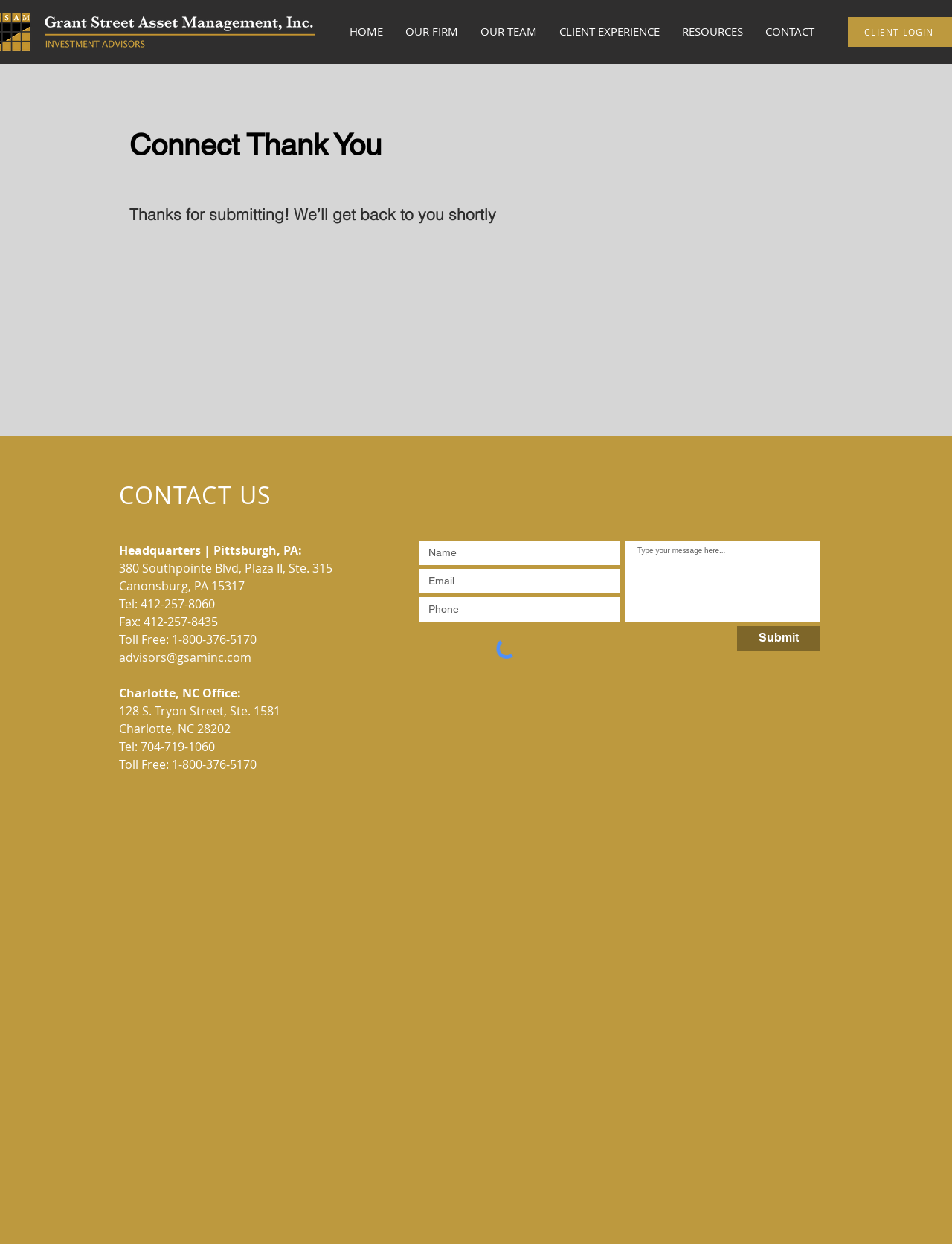Determine the bounding box of the UI component based on this description: "aria-label="Email" name="email" placeholder="Email"". The bounding box coordinates should be four float values between 0 and 1, i.e., [left, top, right, bottom].

[0.441, 0.457, 0.652, 0.477]